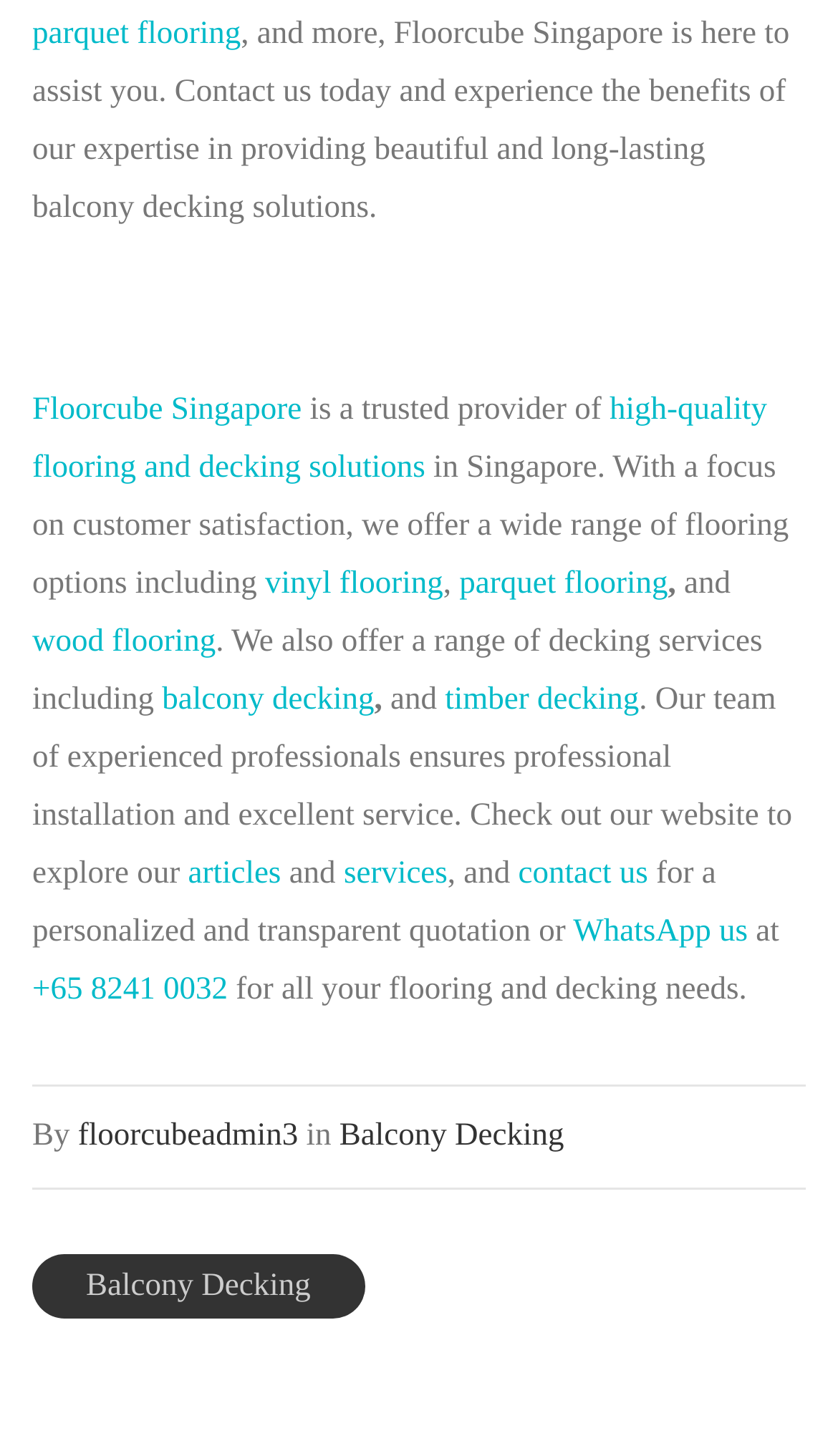Bounding box coordinates are specified in the format (top-left x, top-left y, bottom-right x, bottom-right y). All values are floating point numbers bounded between 0 and 1. Please provide the bounding box coordinate of the region this sentence describes: floorcubeadmin3

[0.093, 0.769, 0.365, 0.793]